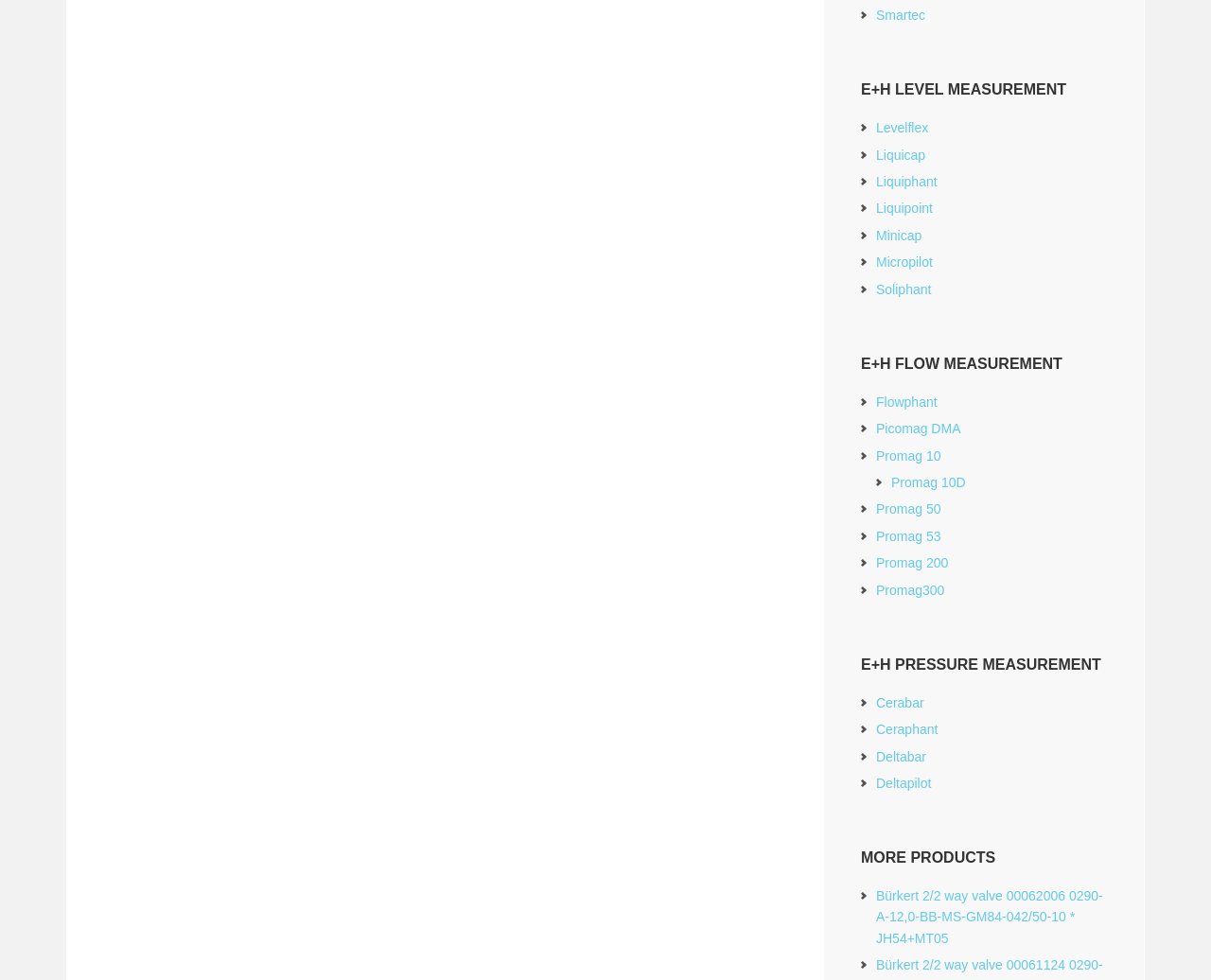Locate the UI element described by Liquicap in the provided webpage screenshot. Return the bounding box coordinates in the format (top-left x, top-left y, bottom-right x, bottom-right y), ensuring all values are between 0 and 1.

[0.723, 0.15, 0.764, 0.166]